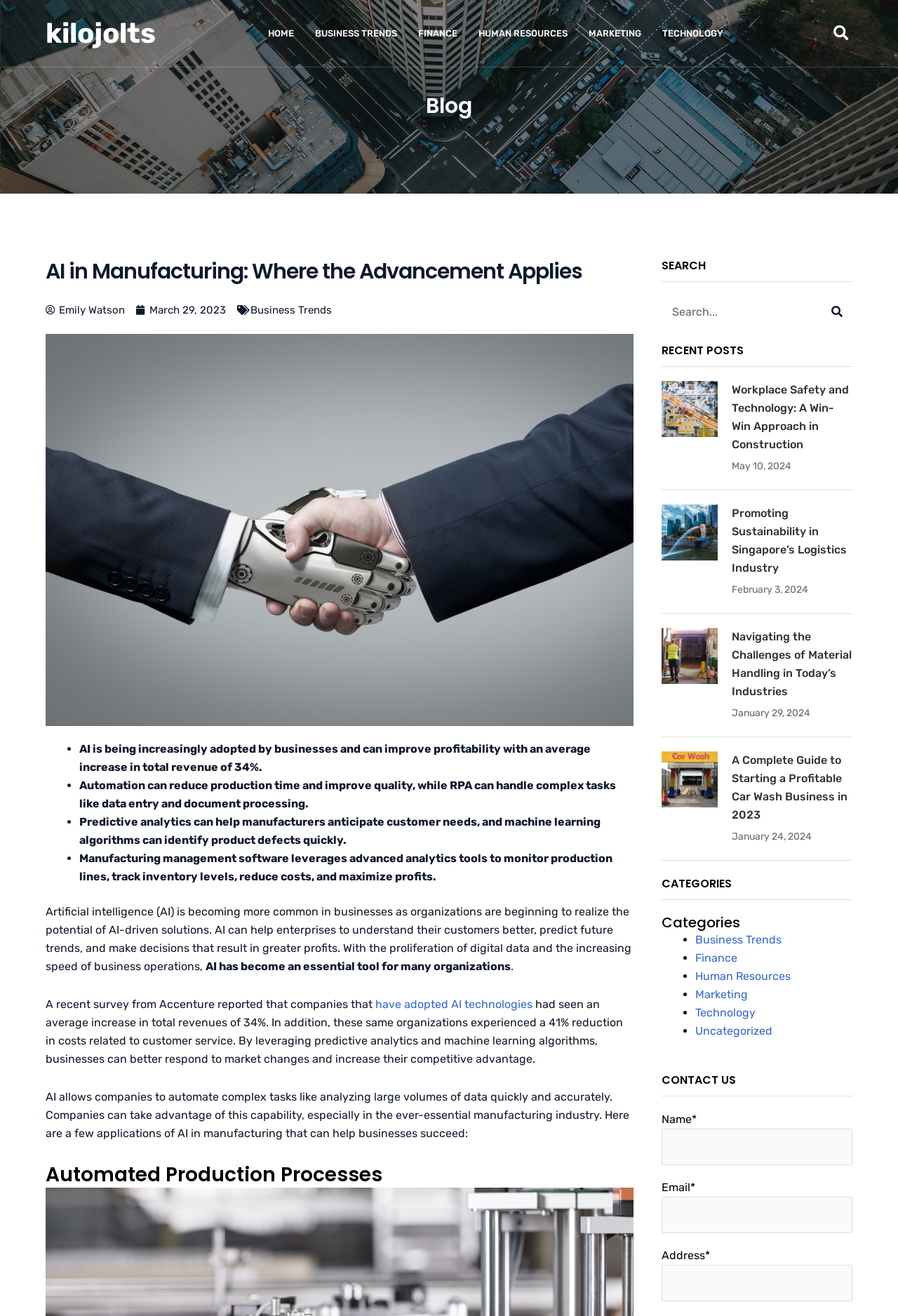What is the purpose of predictive analytics in manufacturing?
Give a detailed and exhaustive answer to the question.

The purpose of predictive analytics in manufacturing is to help manufacturers anticipate customer needs, as mentioned in the sentence 'Predictive analytics can help manufacturers anticipate customer needs, and machine learning algorithms can identify product defects quickly.'